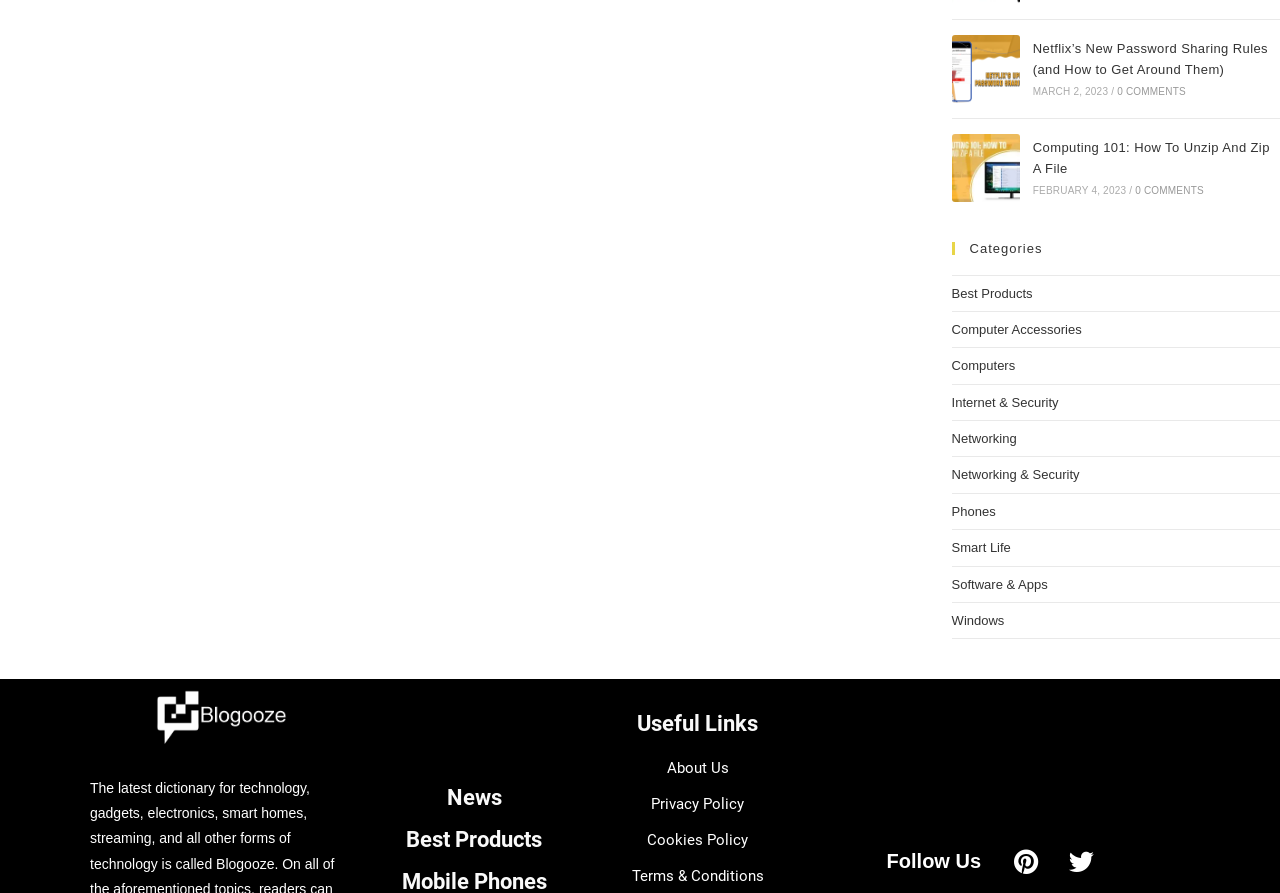What is the date of the latest article?
Answer the question using a single word or phrase, according to the image.

MARCH 2, 2023